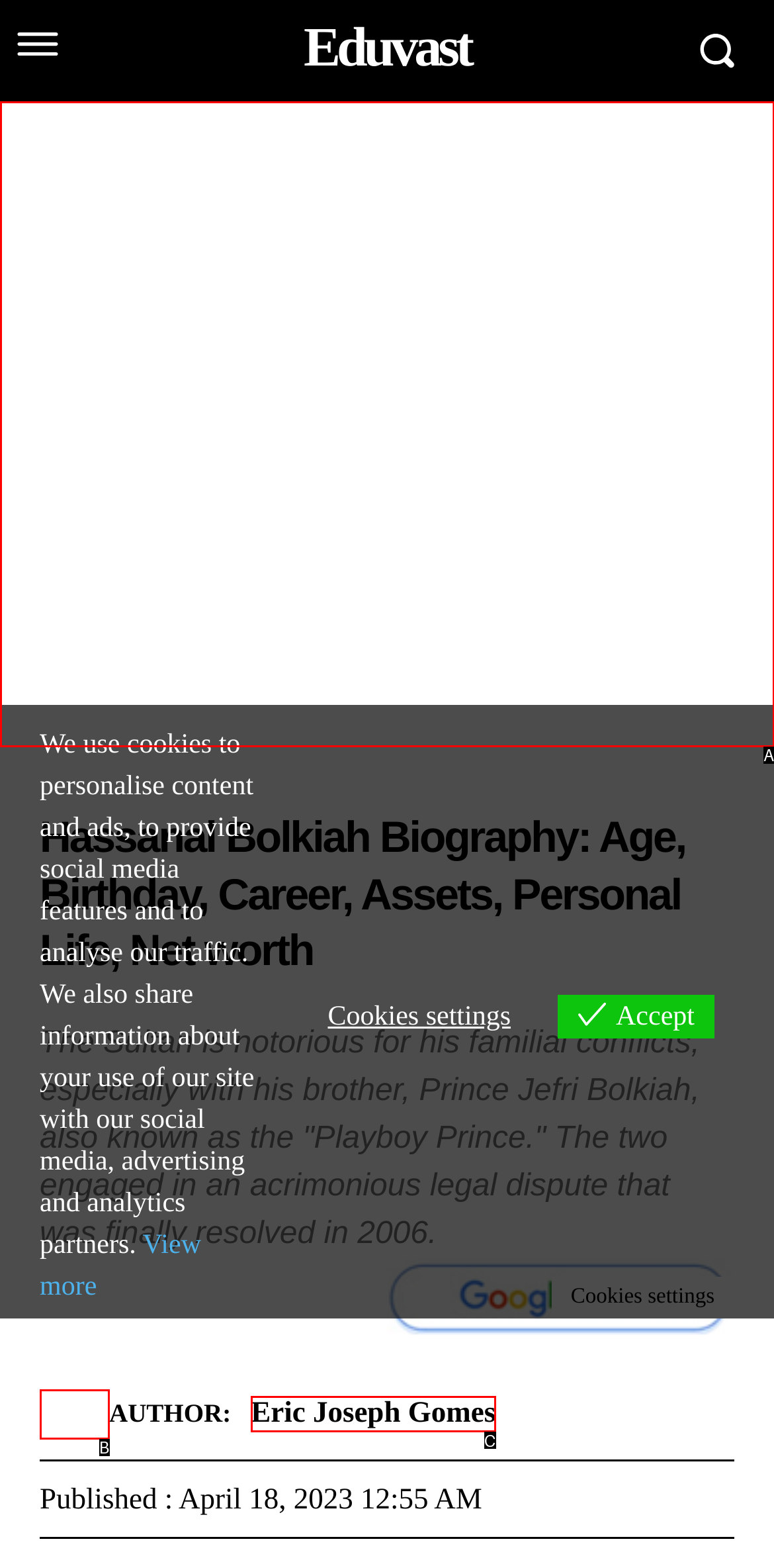Match the element description to one of the options: aria-label="Advertisement" name="aswift_1" title="Advertisement"
Respond with the corresponding option's letter.

A